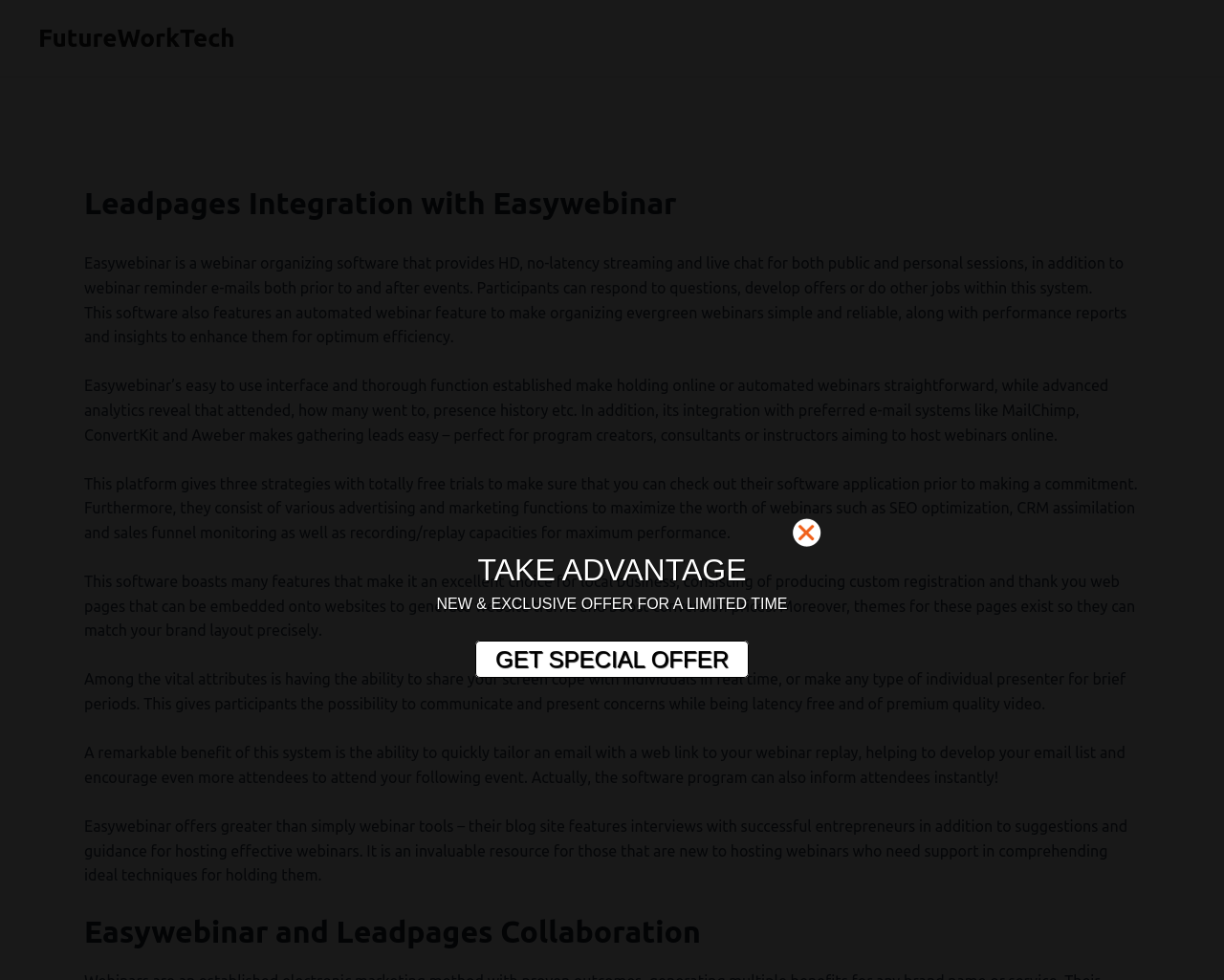Provide a thorough summary of the webpage.

The webpage is about the integration of Leadpages and Easywebinar, a webinar organizing software. At the top, there is a link to "FutureWorkTech" and a header that reads "Leadpages Integration with Easywebinar". Below the header, there are five paragraphs of text that describe the features and benefits of Easywebinar, including its ability to provide HD streaming, live chat, and automated webinar features. The text also mentions the software's integration with email systems, analytics, and marketing functions.

Further down, there is a heading that reads "Easywebinar and Leadpages Collaboration". Below this heading, there is no text, but rather a call-to-action section with a link and two lines of text that read "TAKE ADVANTAGE" and "NEW & EXCLUSIVE OFFER FOR A LIMITED TIME". The link is labeled "GET SPECIAL OFFER". This section is positioned near the bottom right of the page.